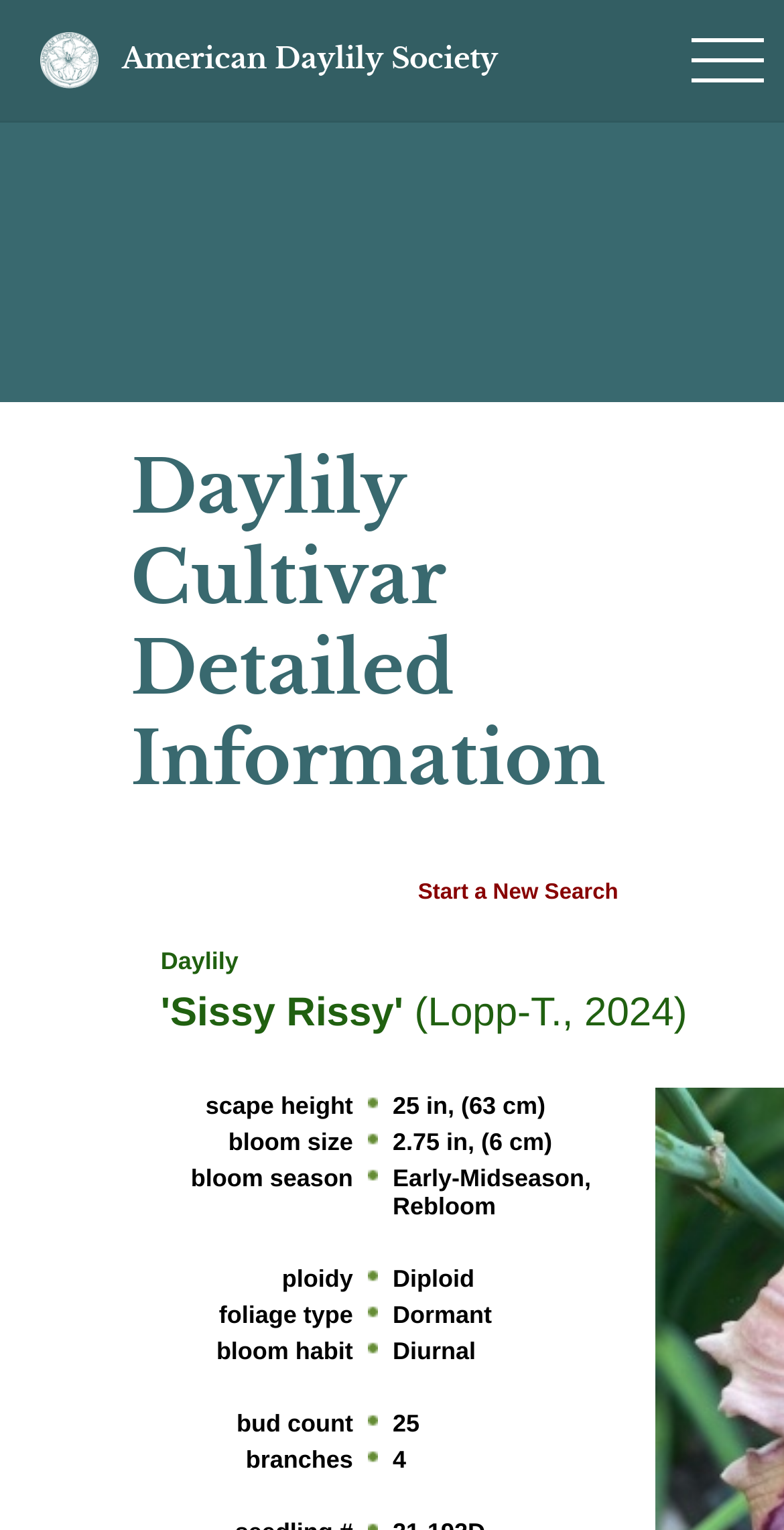Identify and provide the main heading of the webpage.

Daylily
'Sissy Rissy' (Lopp-T., 2024)